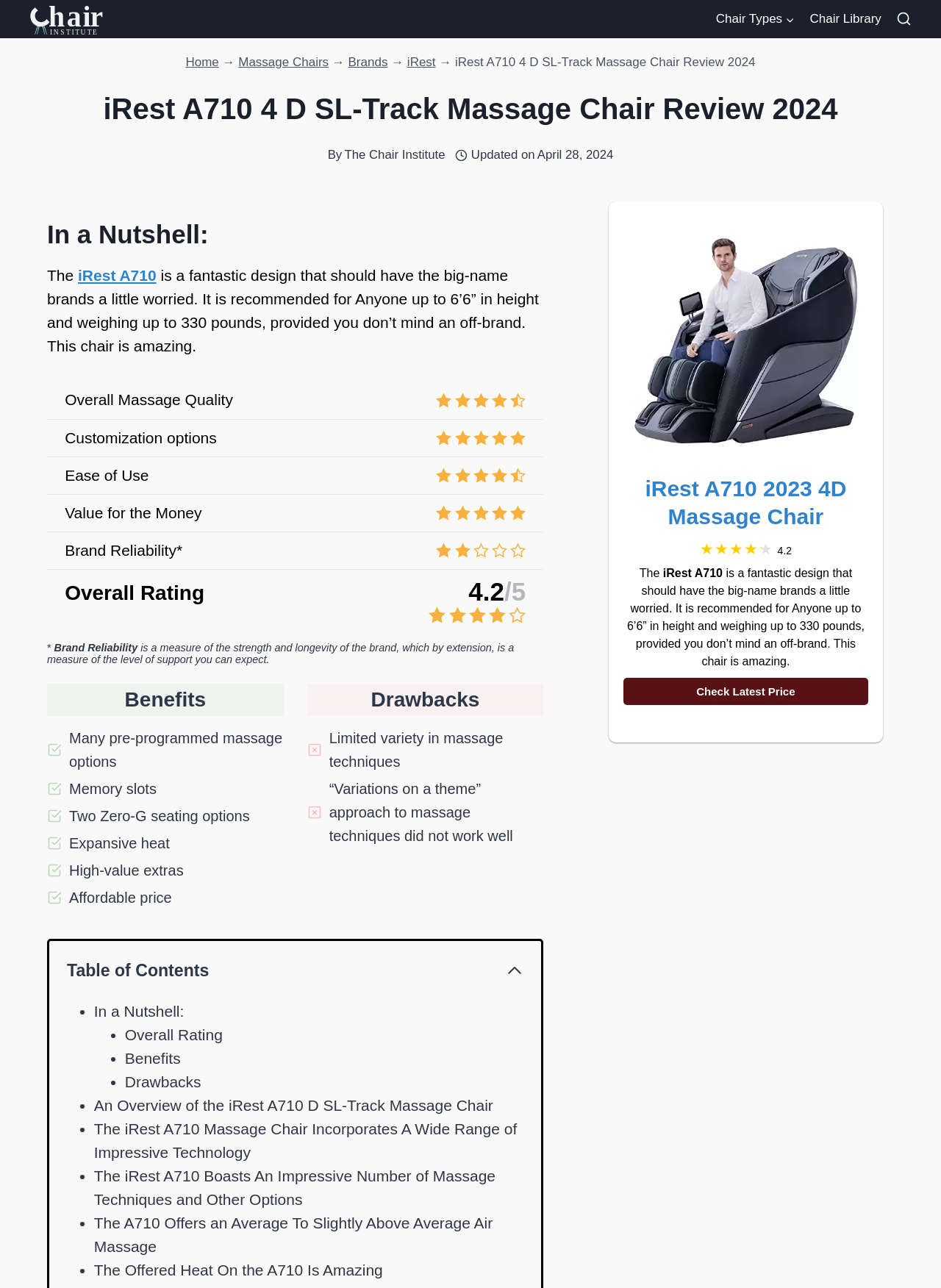What is the rating of the massage chair? Based on the screenshot, please respond with a single word or phrase.

4.2/5